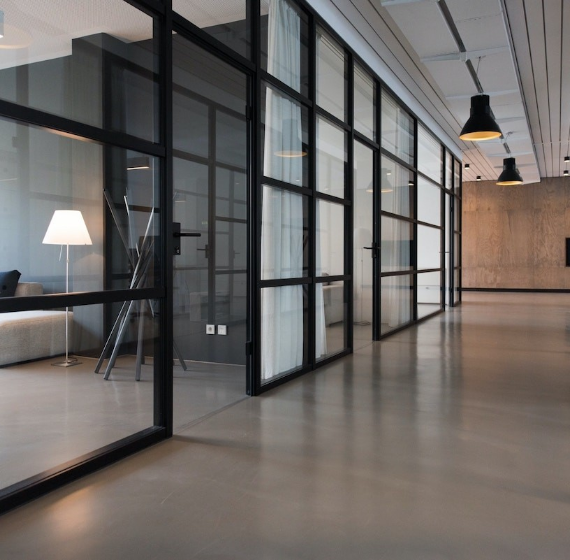Give a thorough caption of the image, focusing on all visible elements.

The image showcases a modern office environment characterized by sleek design and large glass partitions. The hallway is lined with stylish black-framed glass panels that separate the spaces while promoting an open feel, allowing natural light to flood the interior. To the left, a contemporary lamp illuminates a cozy seating area, enhancing the inviting atmosphere. The flooring is a muted, polished concrete, providing a minimalist aesthetic that complements the overall design. Soft pendant lights hang from the ceiling, adding warmth and ambiance to the space. In the background, a textured wall gives a touch of contrast to the predominantly glass and metal features, encapsulating a blend of comfort and professionalism suitable for a dynamic work environment.